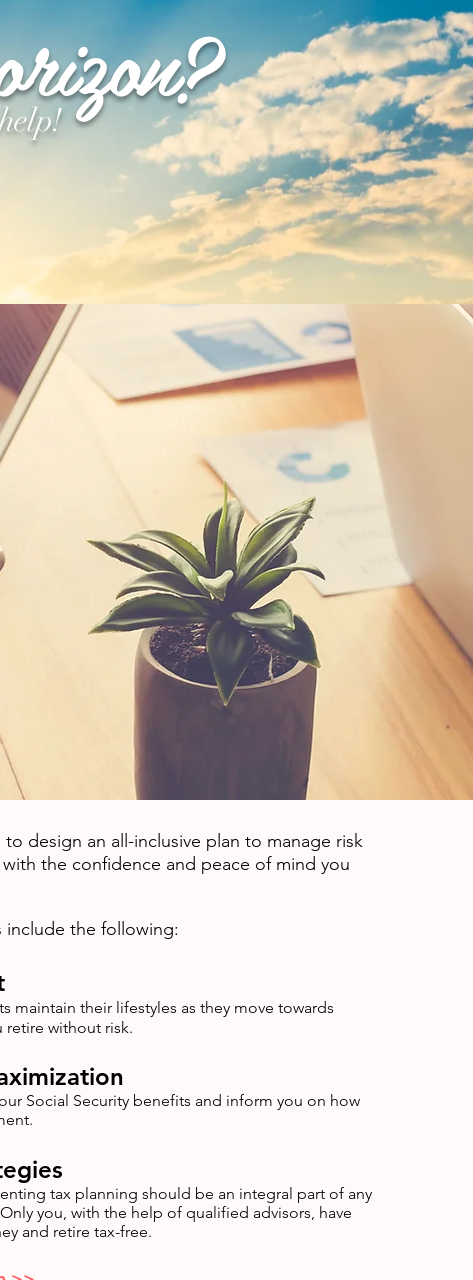Please provide a comprehensive answer to the question based on the screenshot: What is the focus of the financial planning mentioned?

The informative text accompanying the welcoming message mentions comprehensive financial planning aimed at risk management and retirement strategies, suggesting a professional setting focused on helping clients achieve their long-term financial goals.